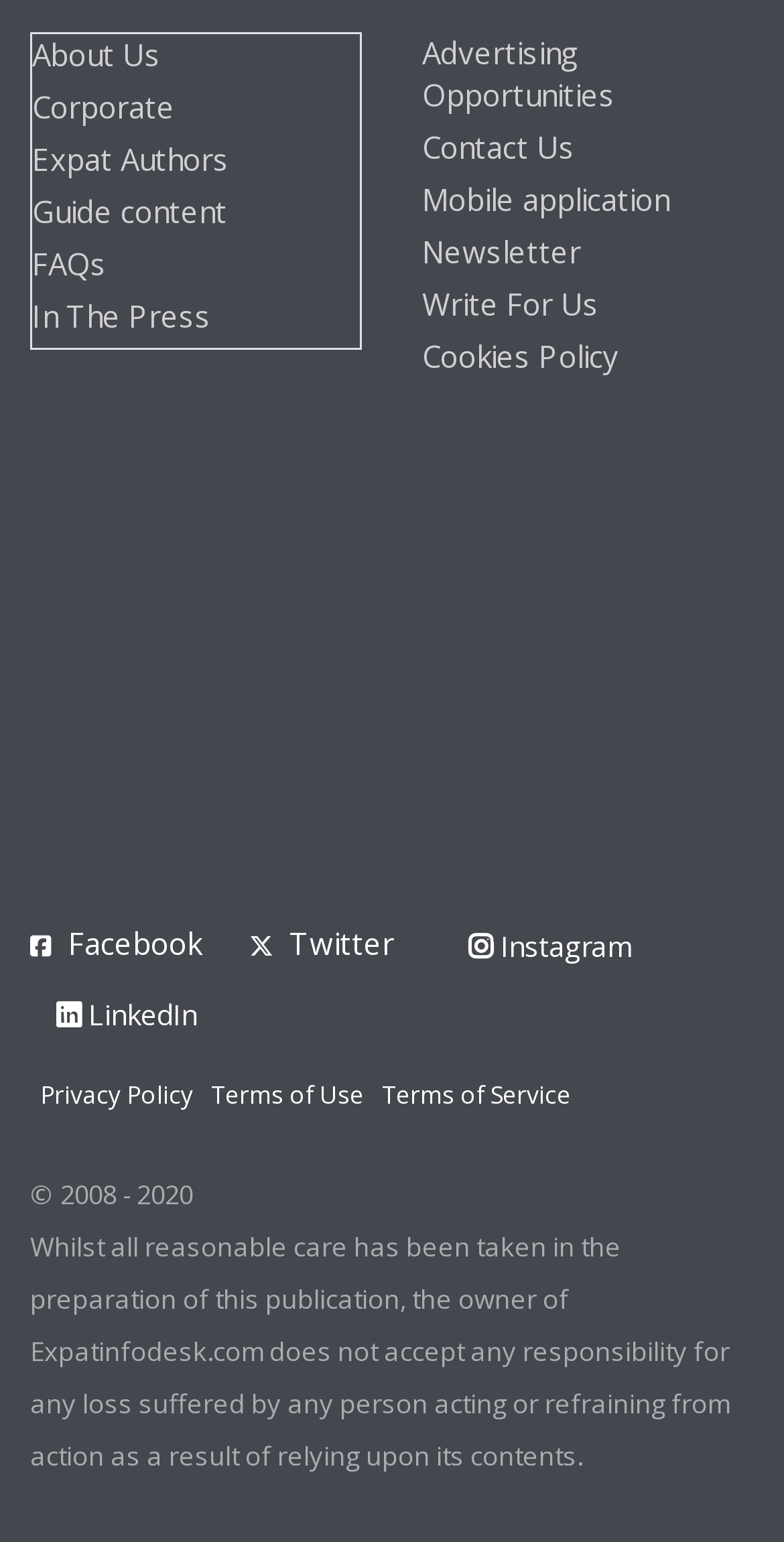Specify the bounding box coordinates (top-left x, top-left y, bottom-right x, bottom-right y) of the UI element in the screenshot that matches this description: Instagram

[0.564, 0.592, 0.841, 0.636]